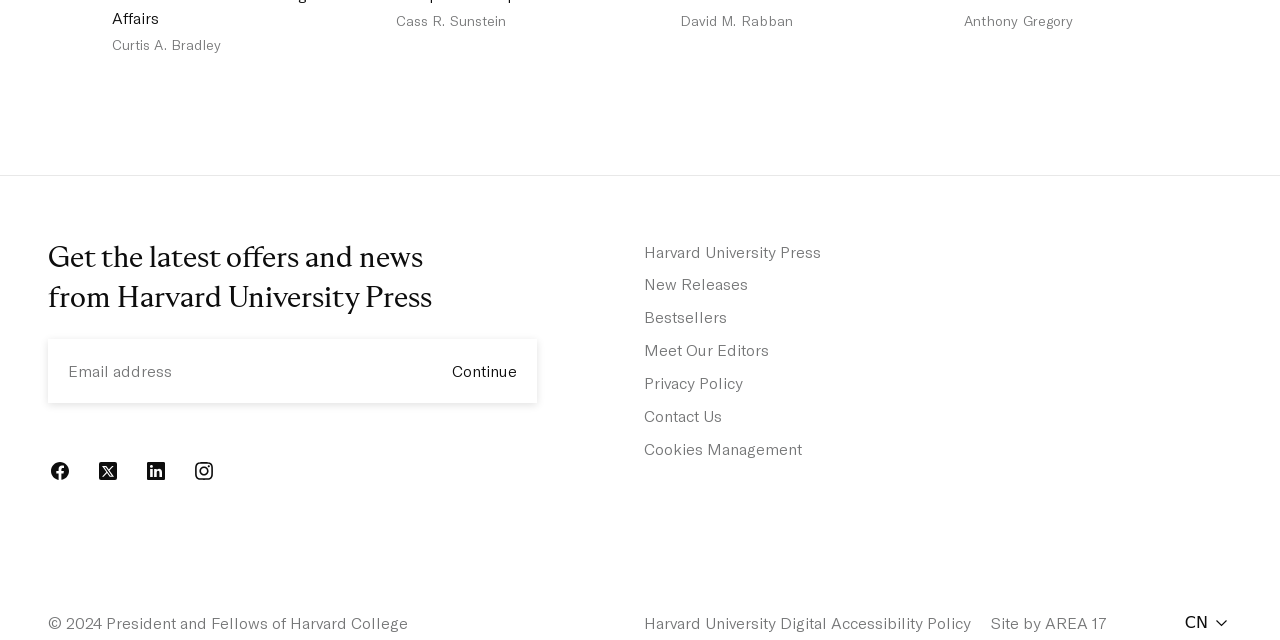Find the bounding box coordinates of the clickable area required to complete the following action: "Visit Facebook".

[0.038, 0.717, 0.056, 0.754]